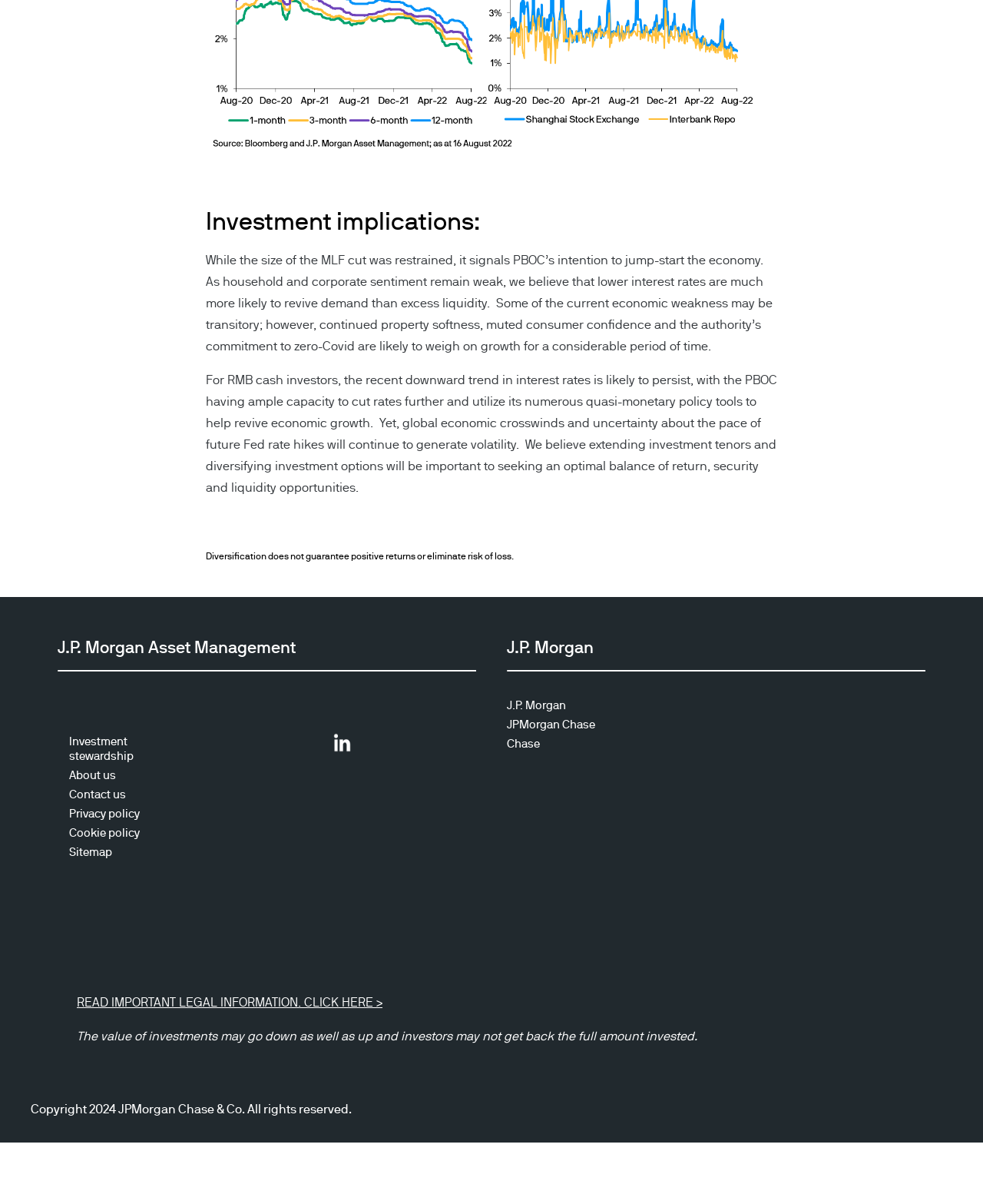What is the purpose of the website?
Offer a detailed and exhaustive answer to the question.

The purpose of the website appears to be providing investment information and insights, as evidenced by the presence of texts discussing economic trends, interest rates, and investment strategies.